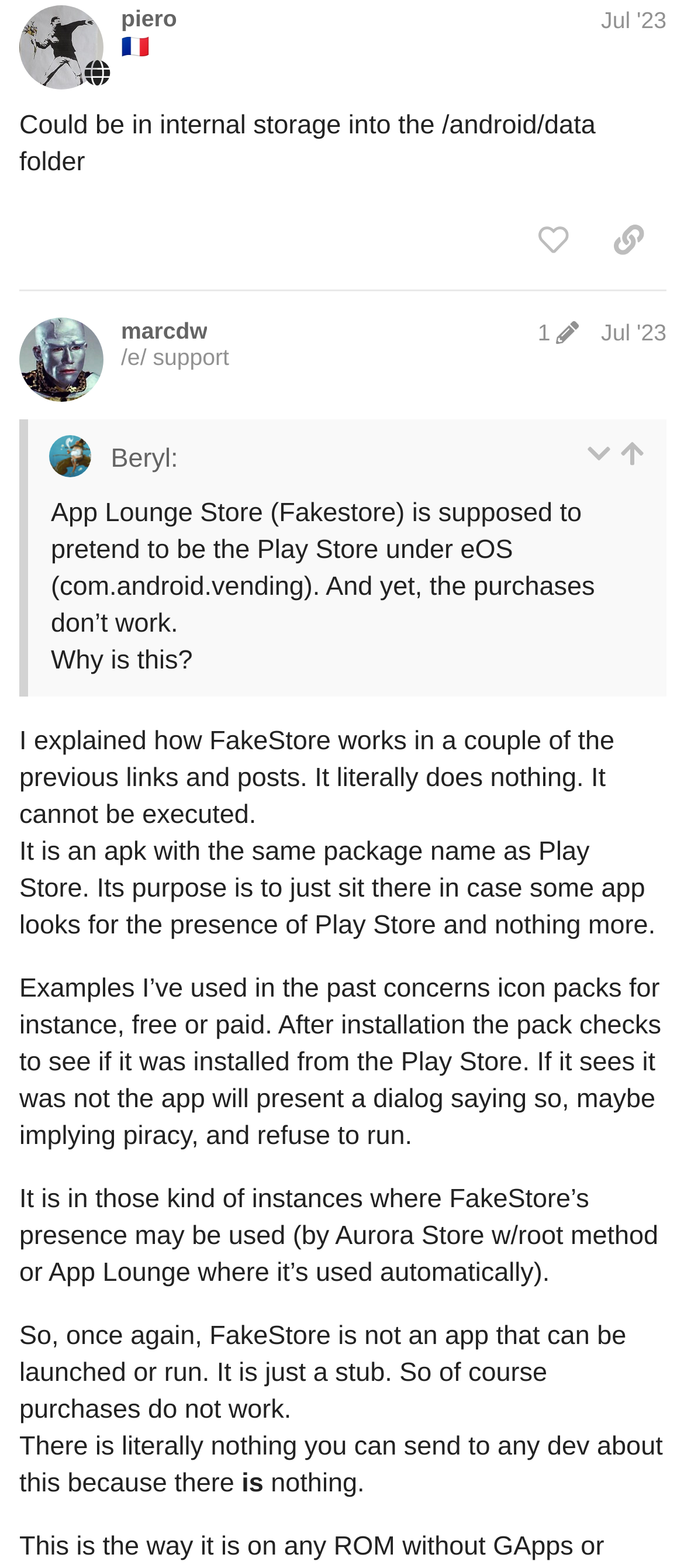Specify the bounding box coordinates of the area to click in order to execute this command: 'Copy a link to this post to clipboard'. The coordinates should consist of four float numbers ranging from 0 to 1, and should be formatted as [left, top, right, bottom].

[0.864, 0.849, 0.974, 0.892]